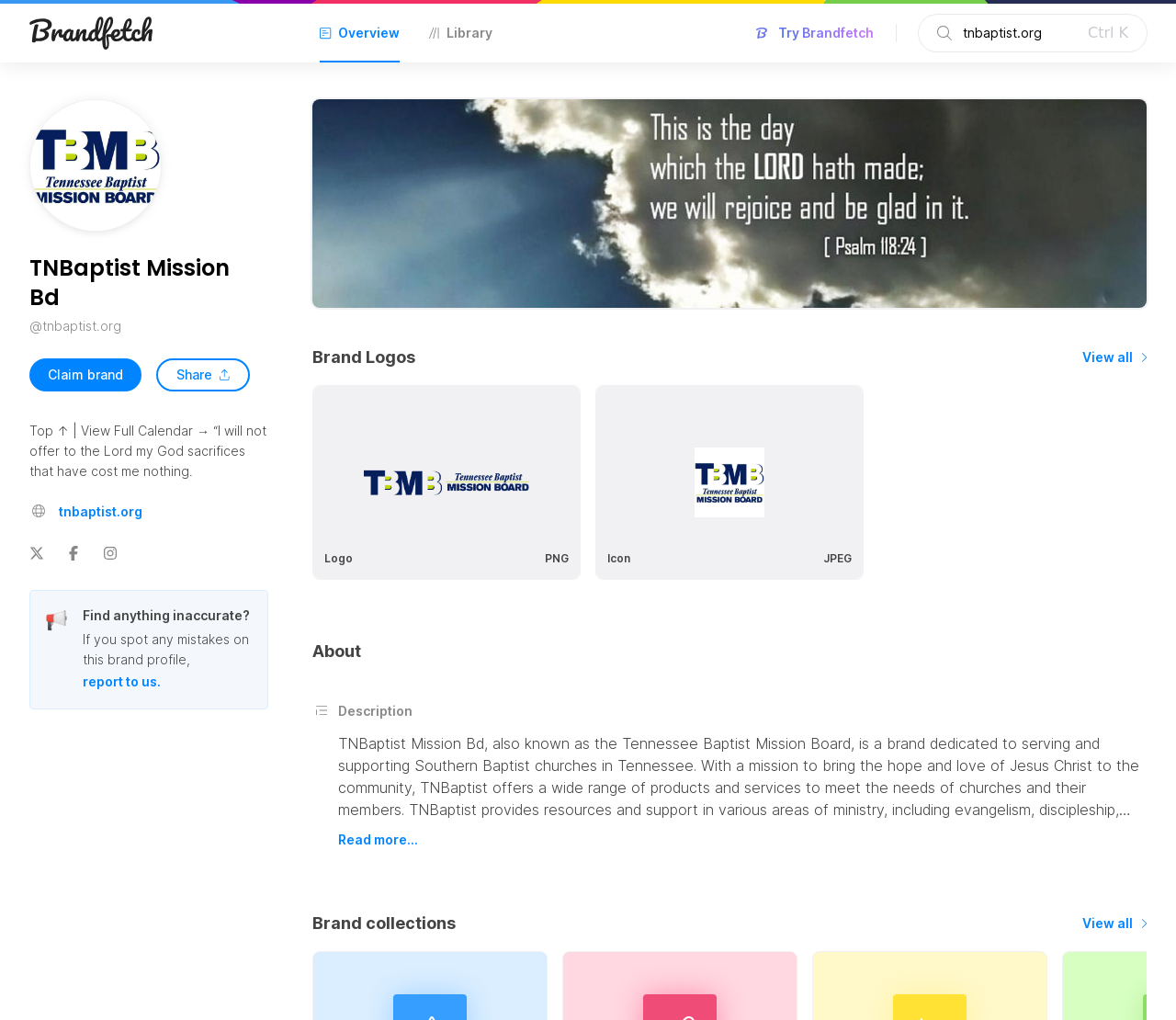Using the description: "General Astronomy Info", determine the UI element's bounding box coordinates. Ensure the coordinates are in the format of four float numbers between 0 and 1, i.e., [left, top, right, bottom].

None